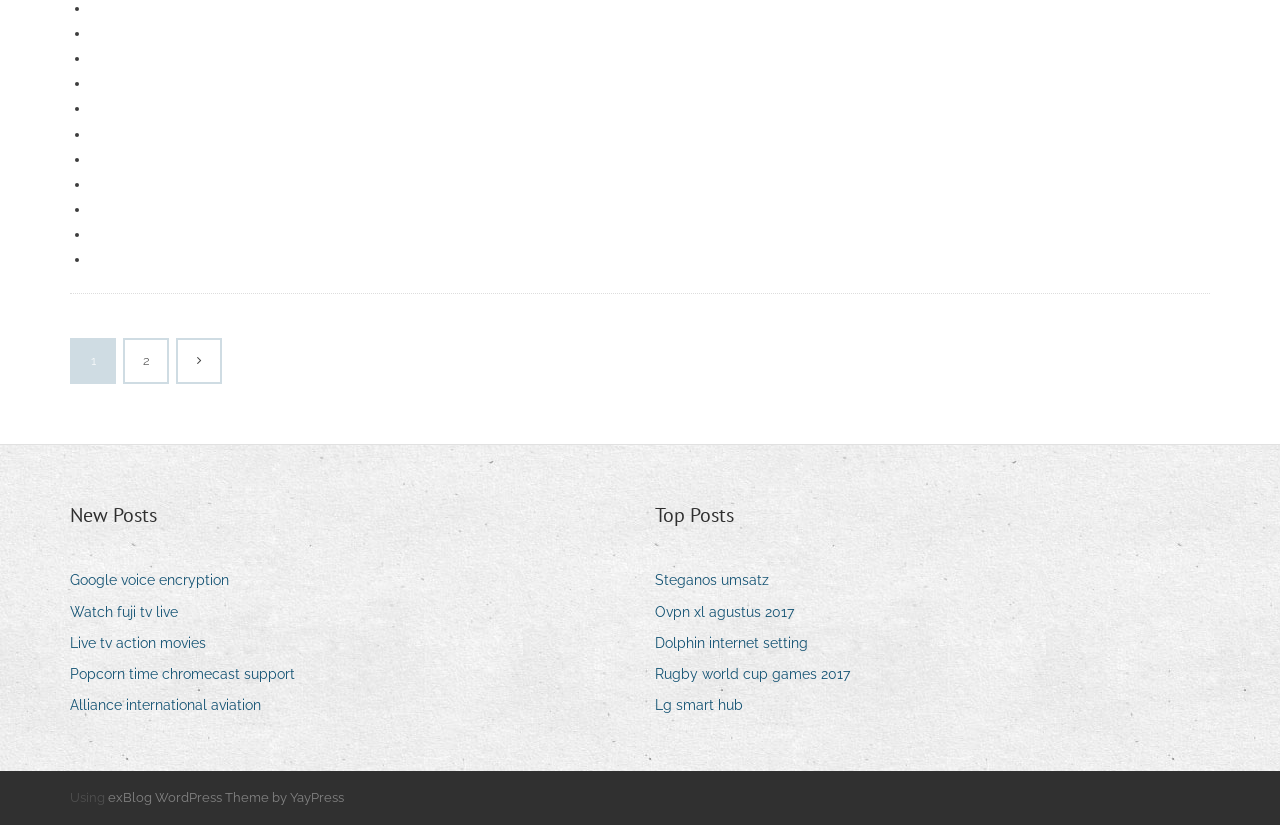Identify the bounding box coordinates for the region of the element that should be clicked to carry out the instruction: "Click on 'New Posts'". The bounding box coordinates should be four float numbers between 0 and 1, i.e., [left, top, right, bottom].

[0.055, 0.607, 0.123, 0.643]